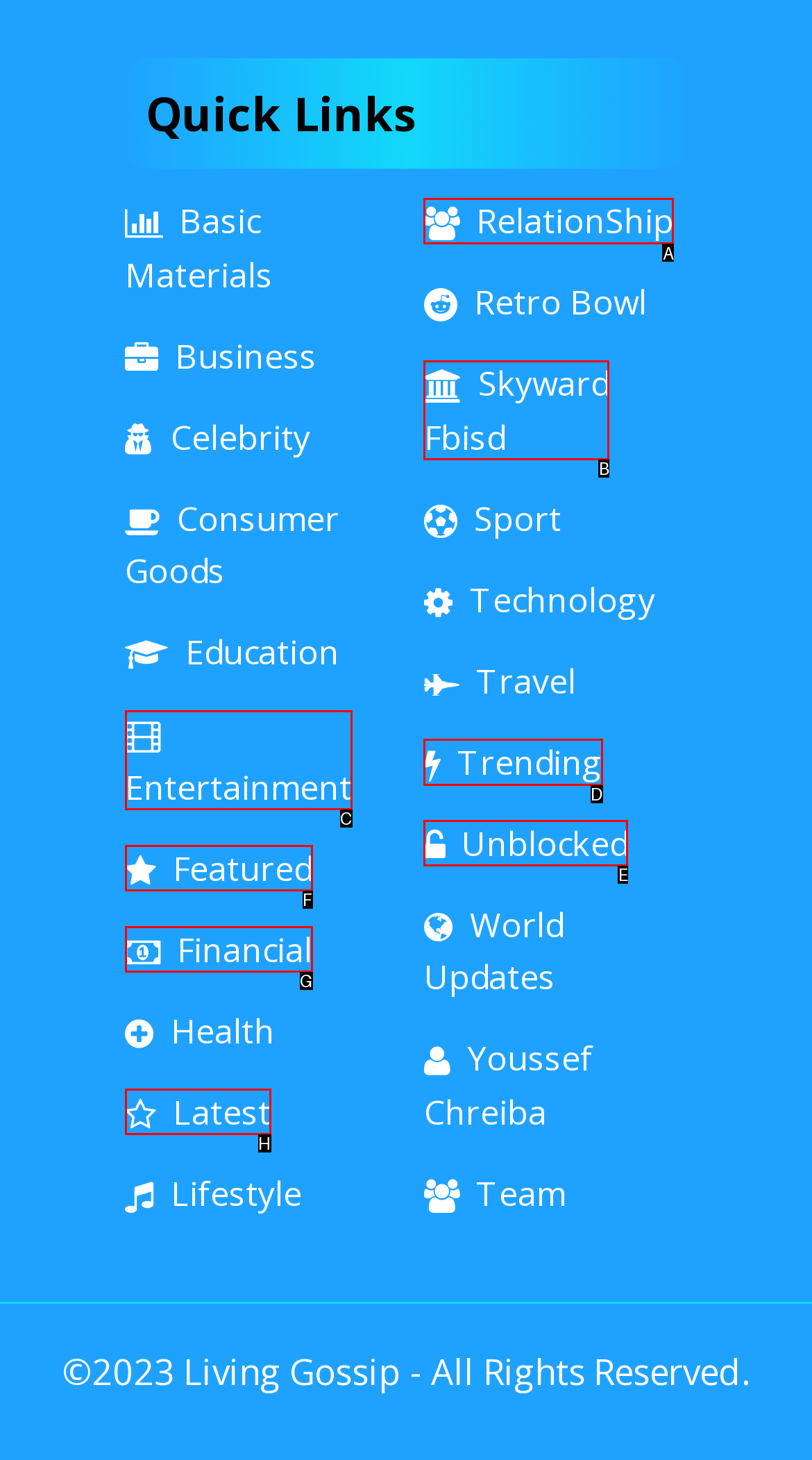Tell me which option I should click to complete the following task: Check out Trending news
Answer with the option's letter from the given choices directly.

D